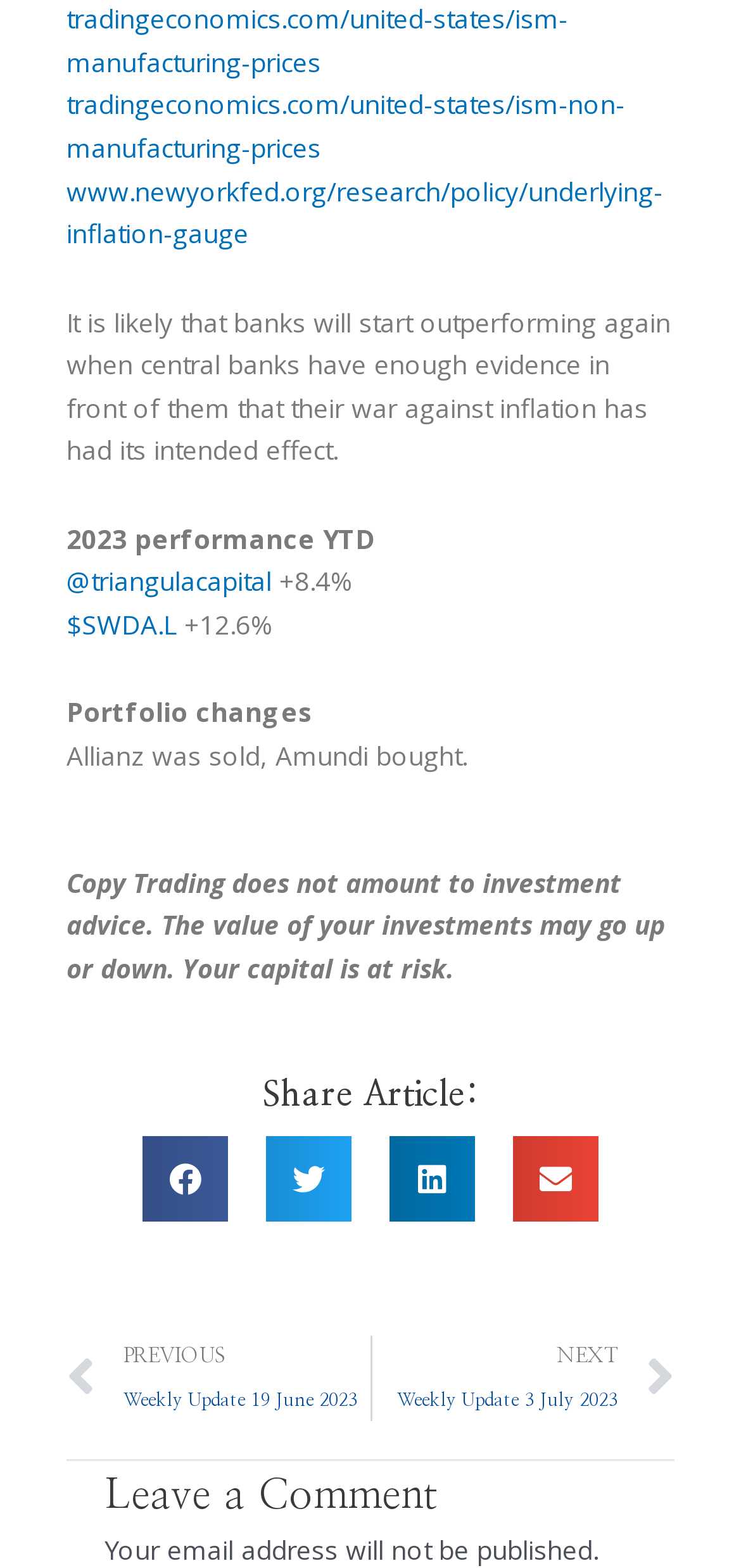Identify the bounding box coordinates of the region that should be clicked to execute the following instruction: "Leave a comment".

[0.141, 0.932, 0.859, 0.976]